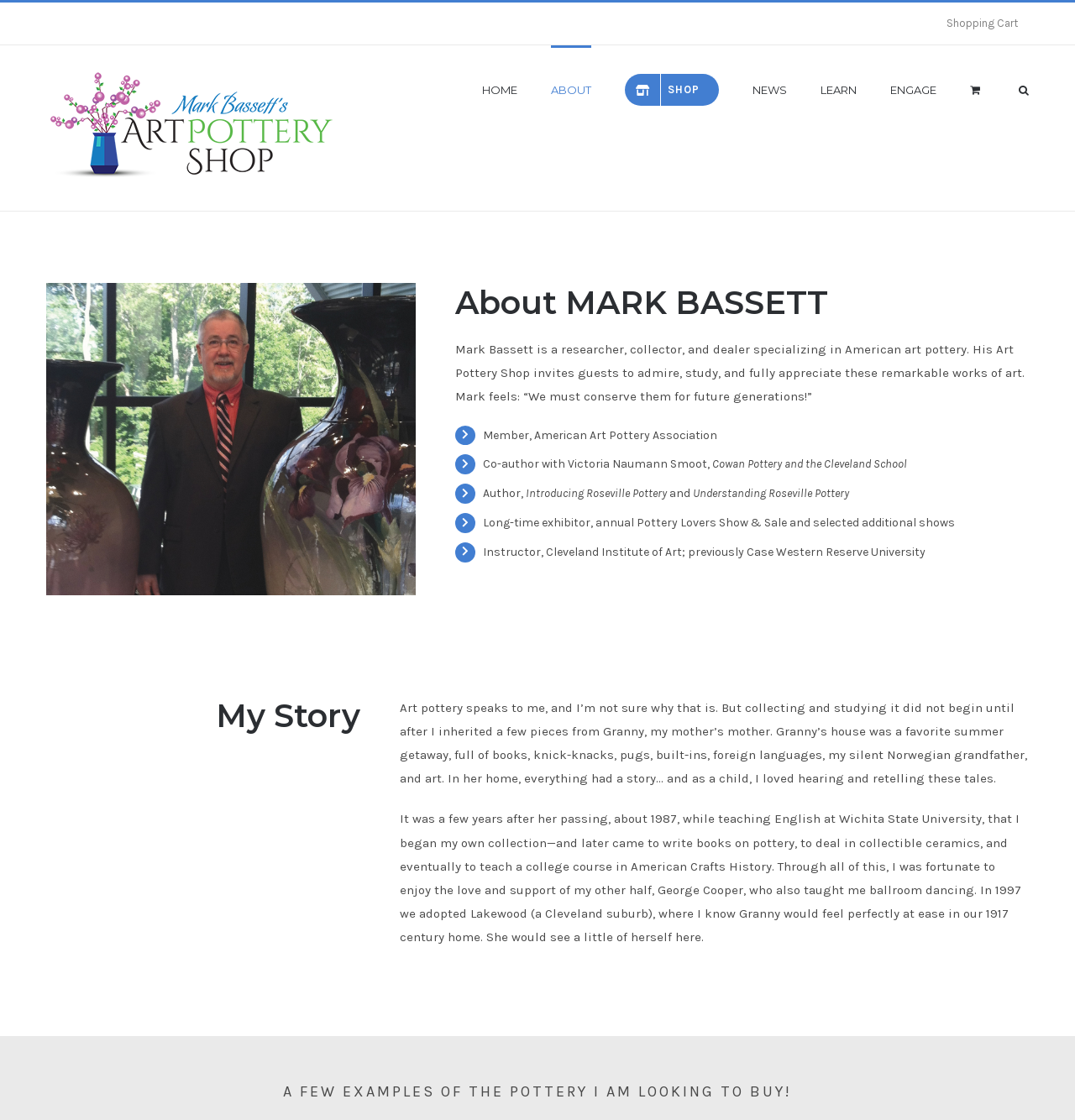What is the name of the shop?
Examine the screenshot and reply with a single word or phrase.

Art Pottery Shop